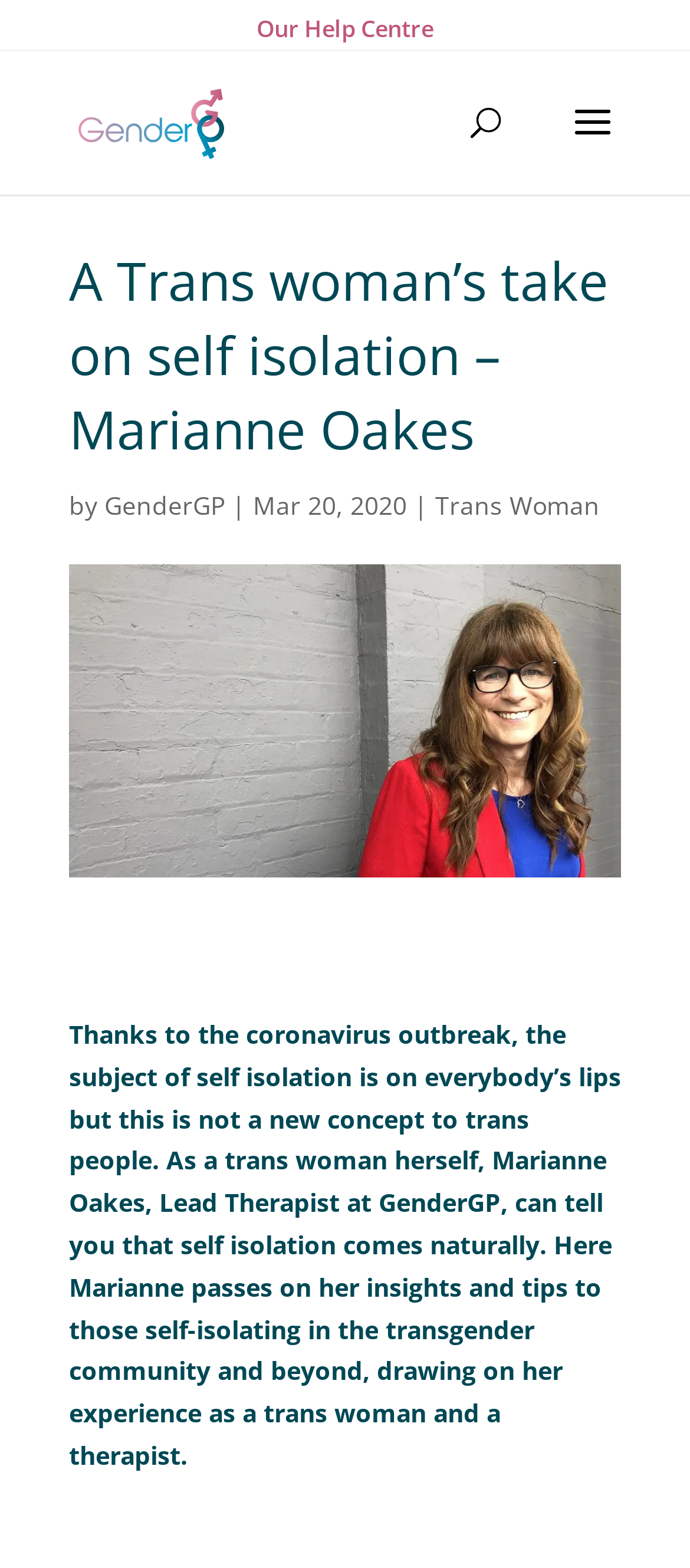Give a short answer to this question using one word or a phrase:
What is the date of the article?

Mar 20, 2020